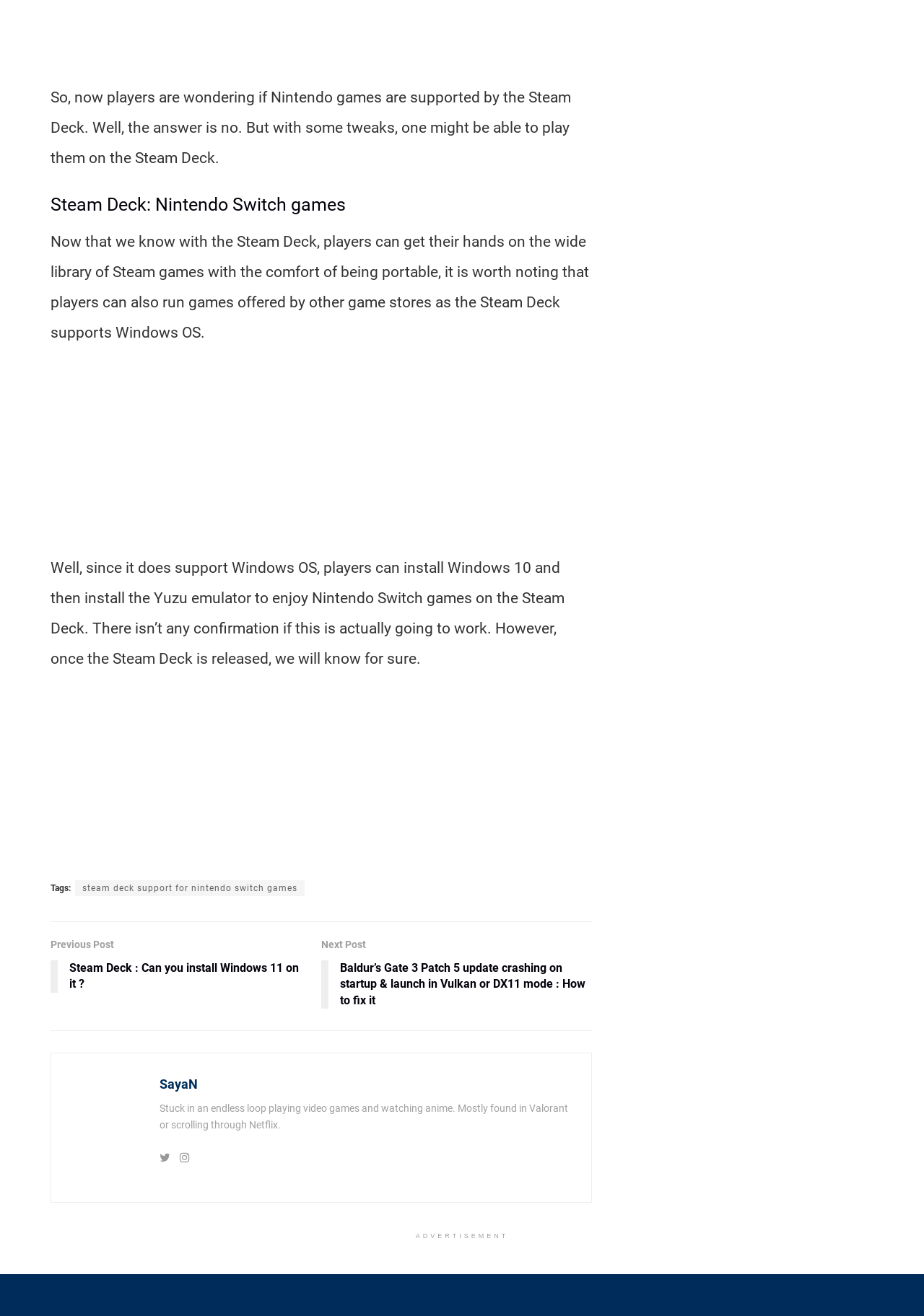Using the details in the image, give a detailed response to the question below:
What is the topic of the next post?

The link to the next post is provided at the bottom of the page, and its title is 'Baldur’s Gate 3 Patch 5 update crashing on startup & launch in Vulkan or DX11 mode : How to fix it'.